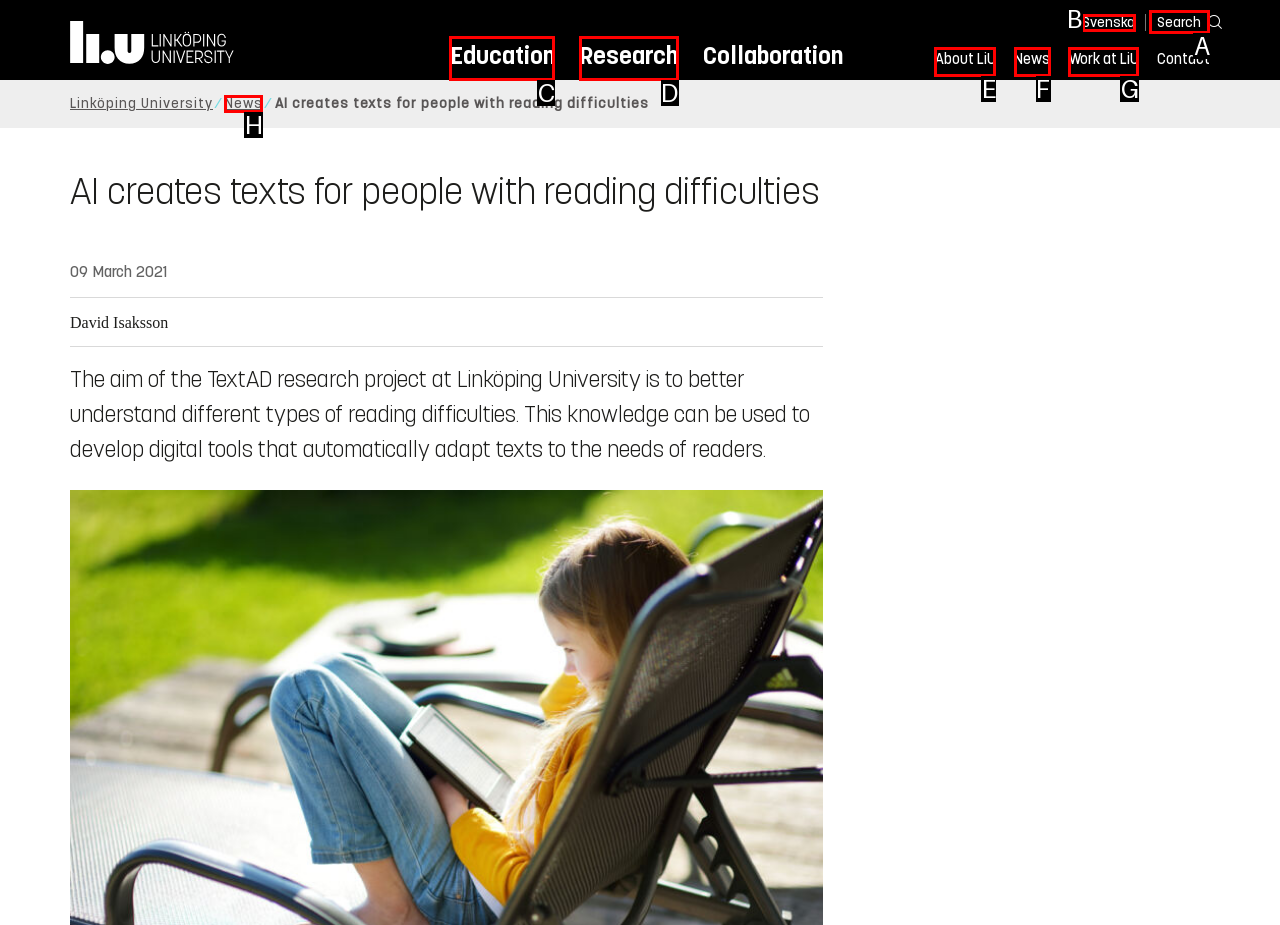Which UI element's letter should be clicked to achieve the task: click the 'Search' button
Provide the letter of the correct choice directly.

A